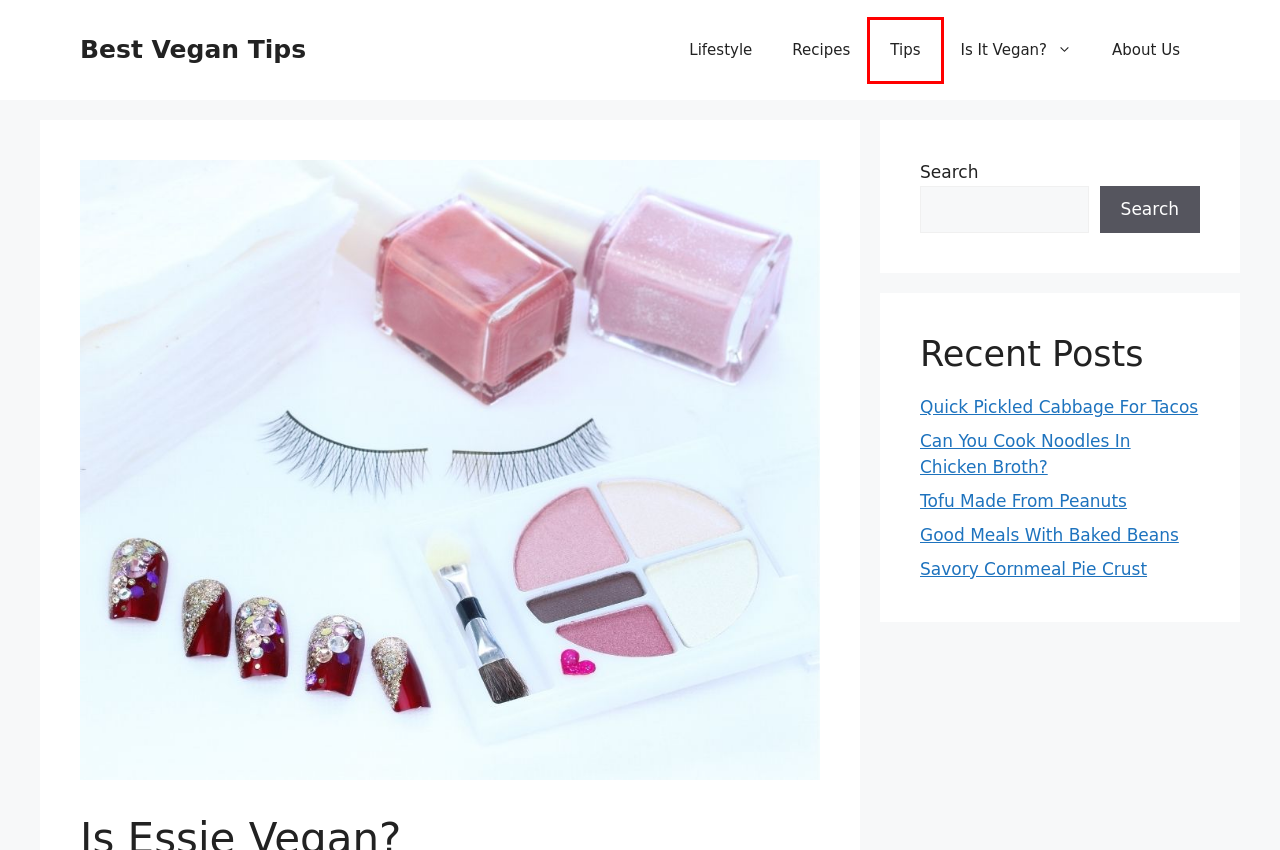You are given a webpage screenshot where a red bounding box highlights an element. Determine the most fitting webpage description for the new page that loads after clicking the element within the red bounding box. Here are the candidates:
A. Good Meals With Baked Beans
B. Tips Archives - Best Vegan Tips
C. Tofu Made From Peanuts
D. Can You Cook Noodles In Chicken Broth?
E. Recipes Archives - Best Vegan Tips
F. Lifestyle Archives - Best Vegan Tips
G. Quick Pickled Cabbage For Tacos
H. Is It Vegan? Archives - Best Vegan Tips

B